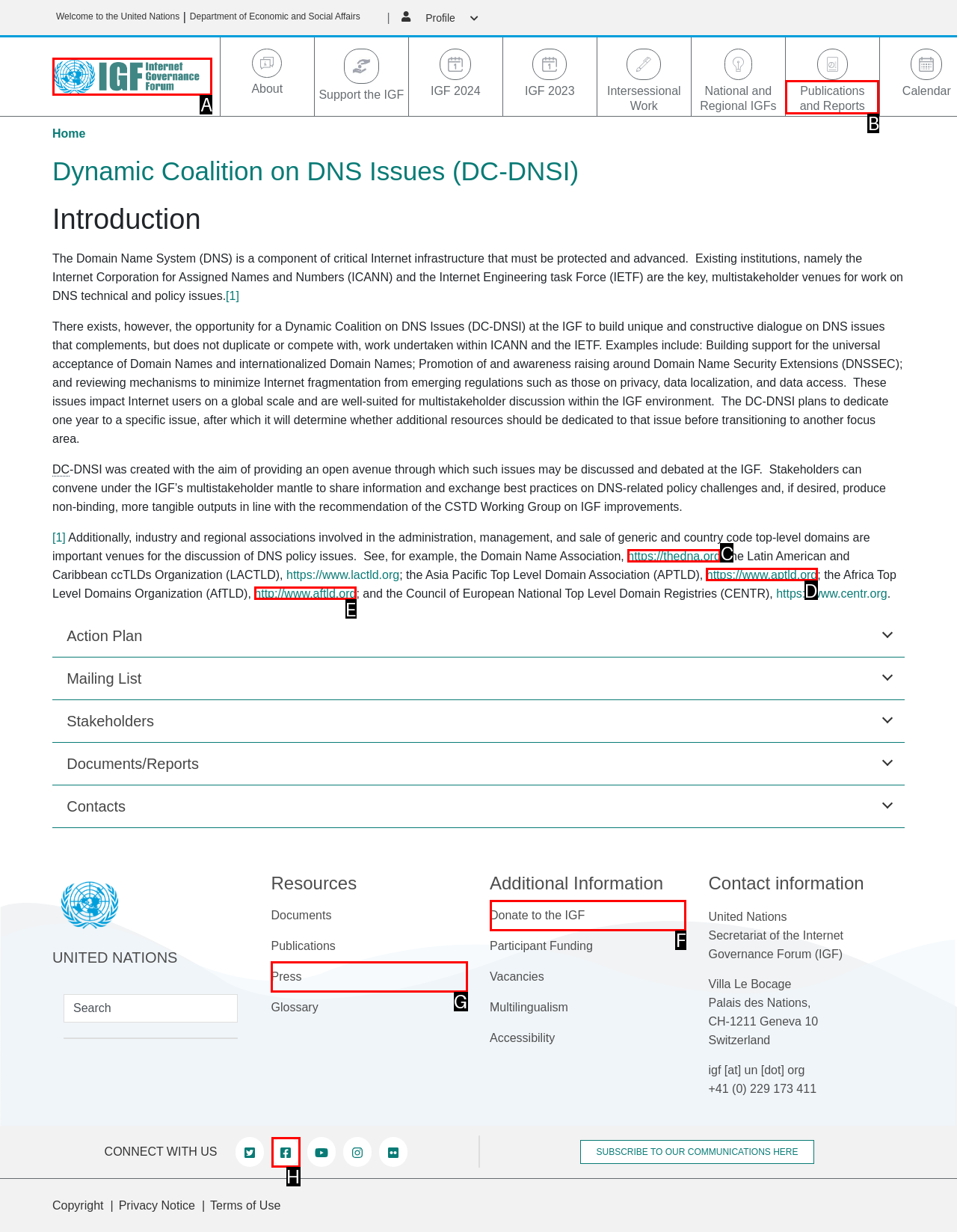Match the description: https://thedna.org to the appropriate HTML element. Respond with the letter of your selected option.

C